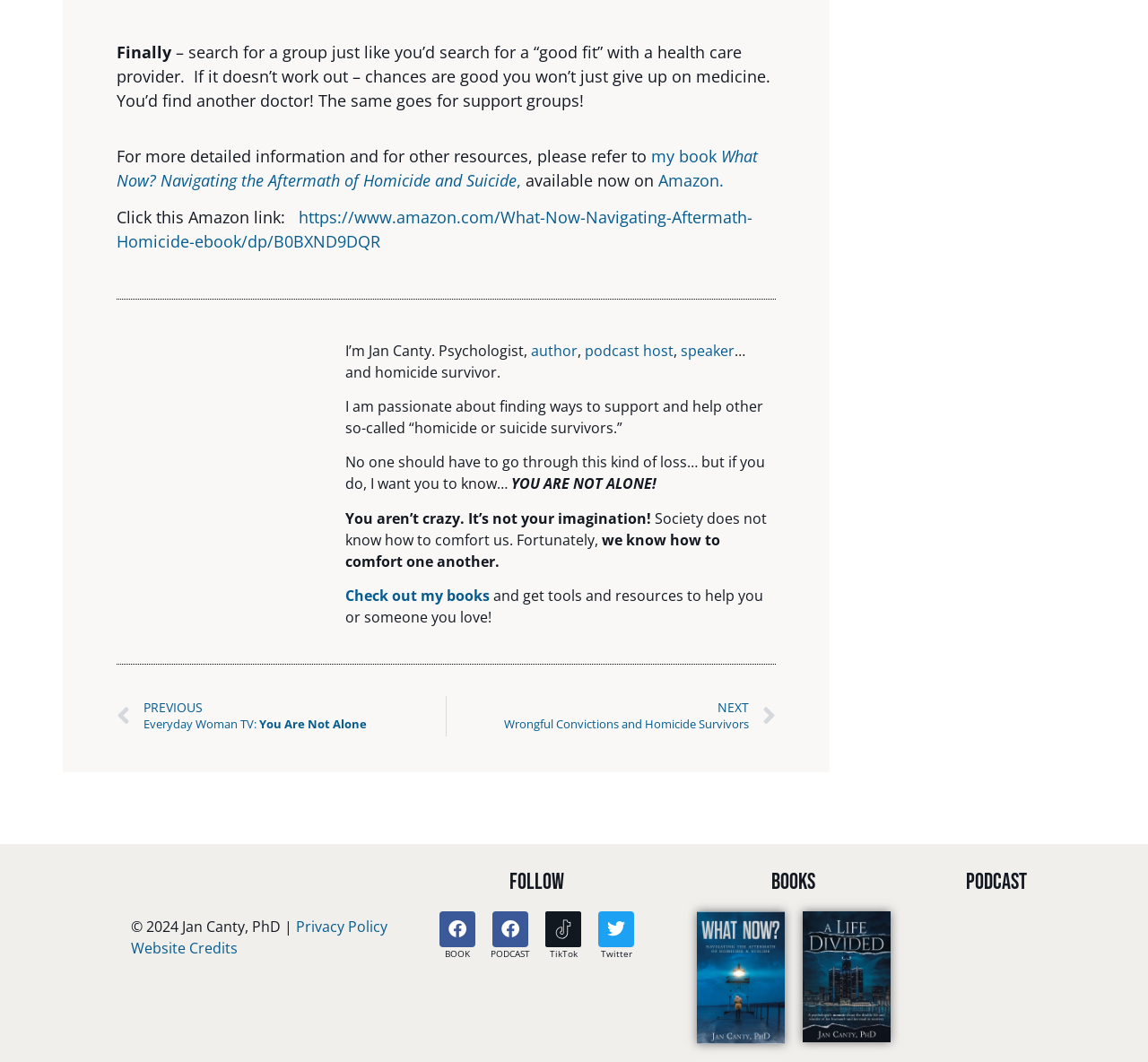Answer the question below in one word or phrase:
How many books are listed under 'BOOKS'?

2